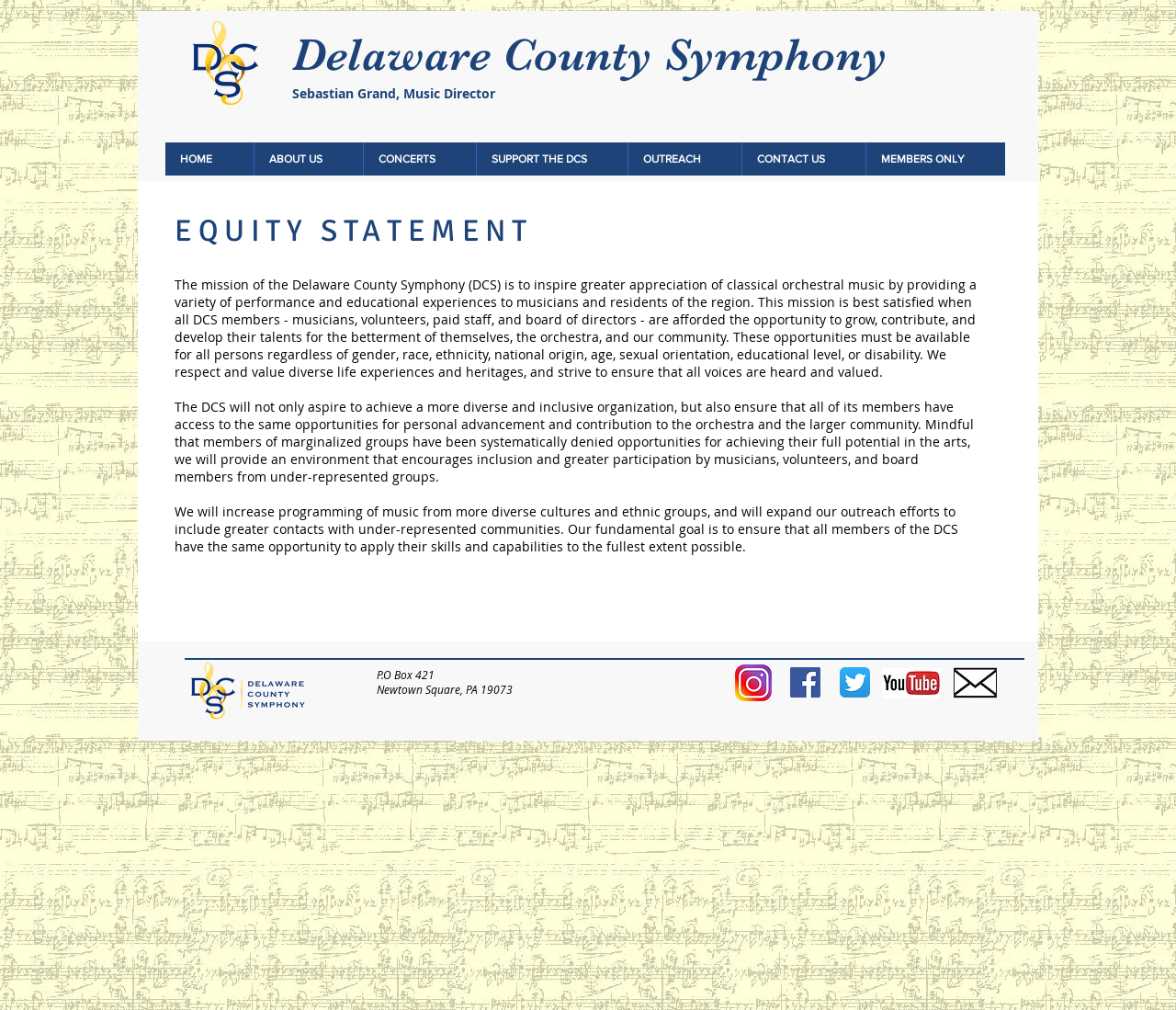Provide a one-word or short-phrase response to the question:
How many social media links are at the bottom of the page?

4